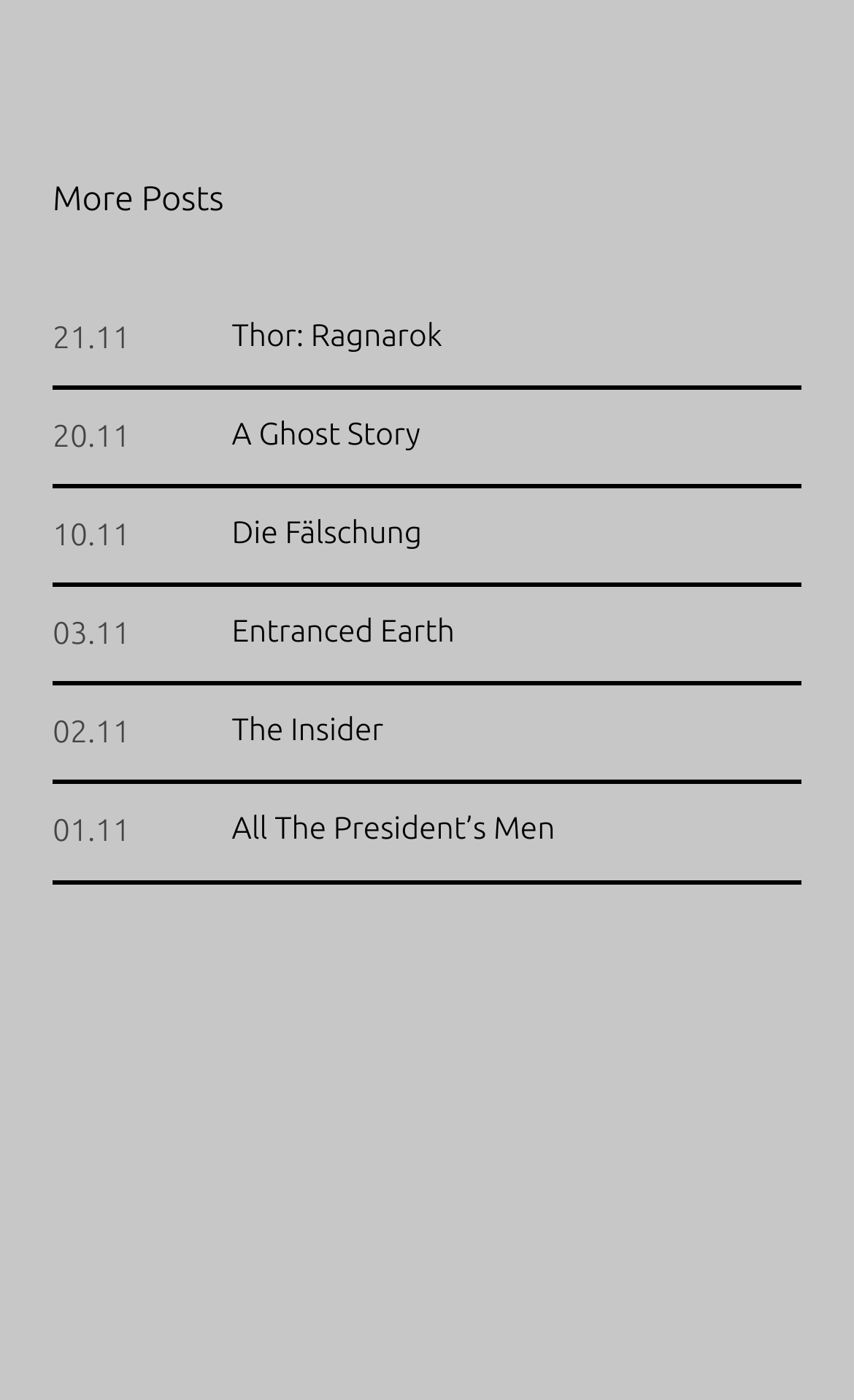Answer the question in a single word or phrase:
What is the date of the post 'Thor: Ragnarok'?

21.11